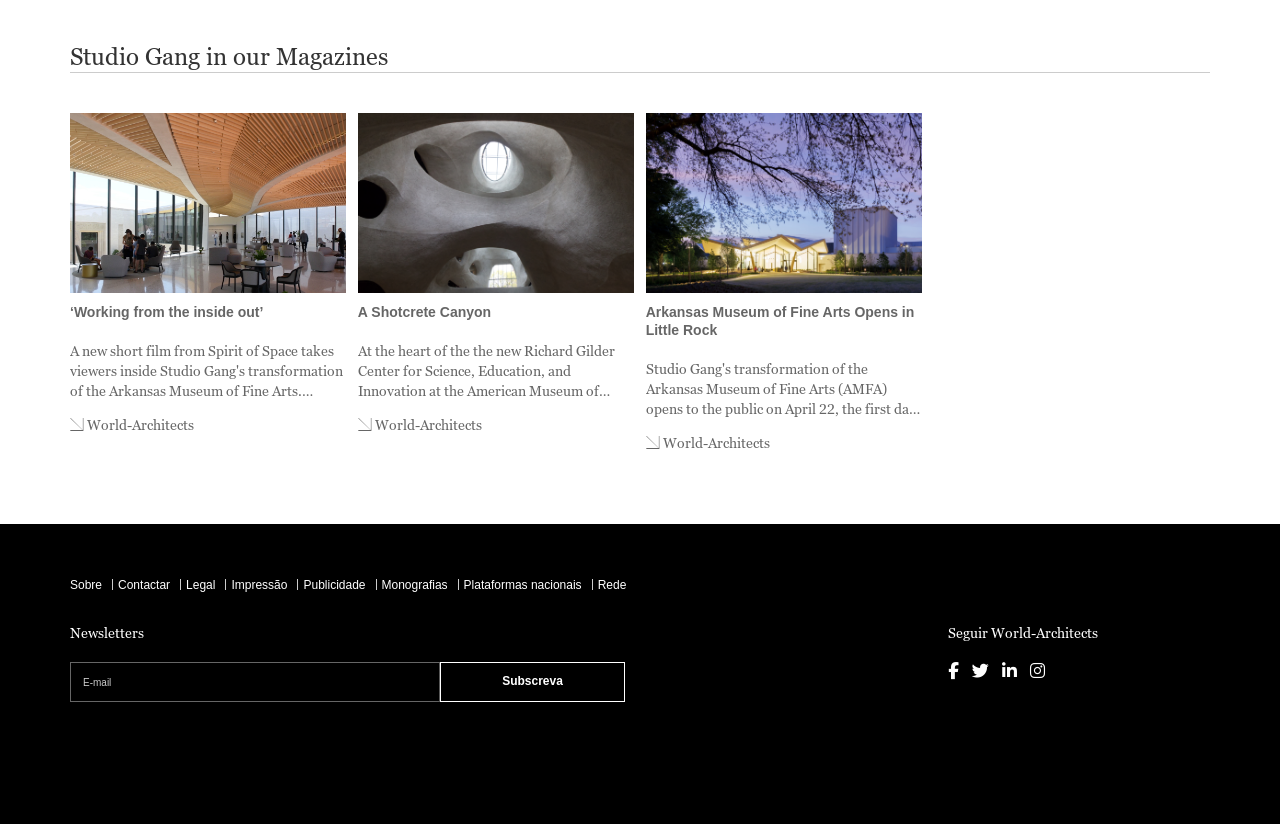Using the format (top-left x, top-left y, bottom-right x, bottom-right y), and given the element description, identify the bounding box coordinates within the screenshot: name="nl_email" placeholder="E-mail"

[0.055, 0.804, 0.344, 0.852]